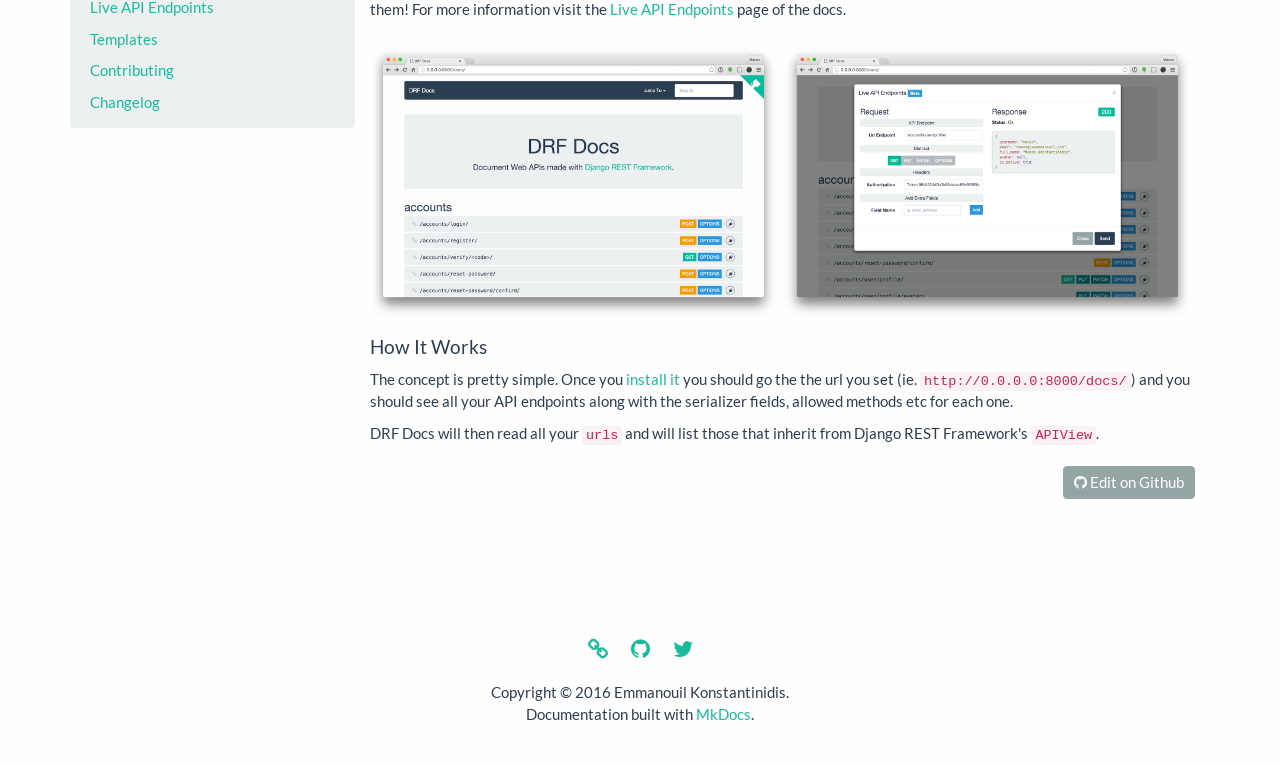Provide the bounding box coordinates of the UI element this sentence describes: "Live API Endpoints".

[0.477, 0.0, 0.573, 0.024]